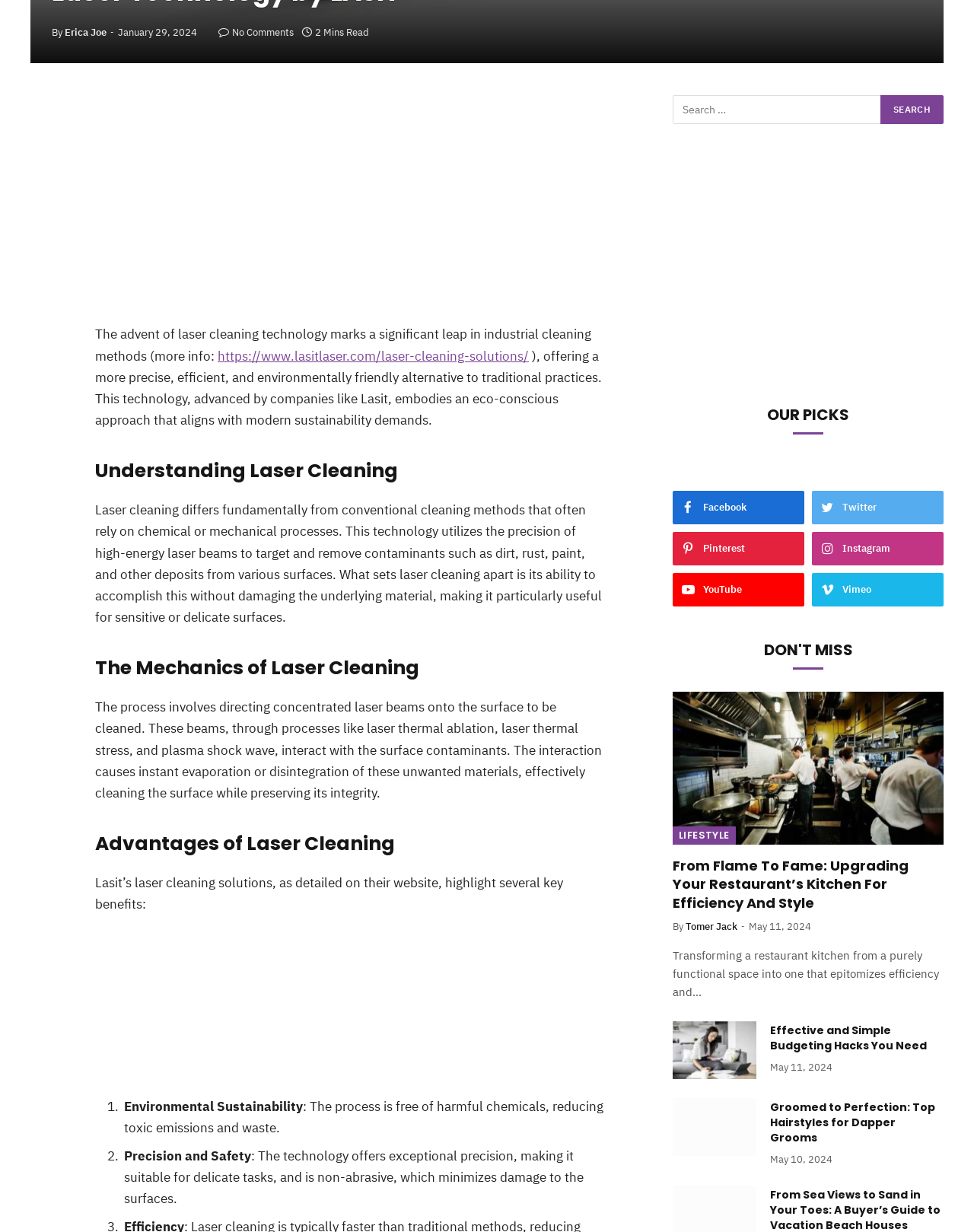Please find the bounding box for the UI element described by: "Erica Joe".

[0.066, 0.021, 0.109, 0.031]